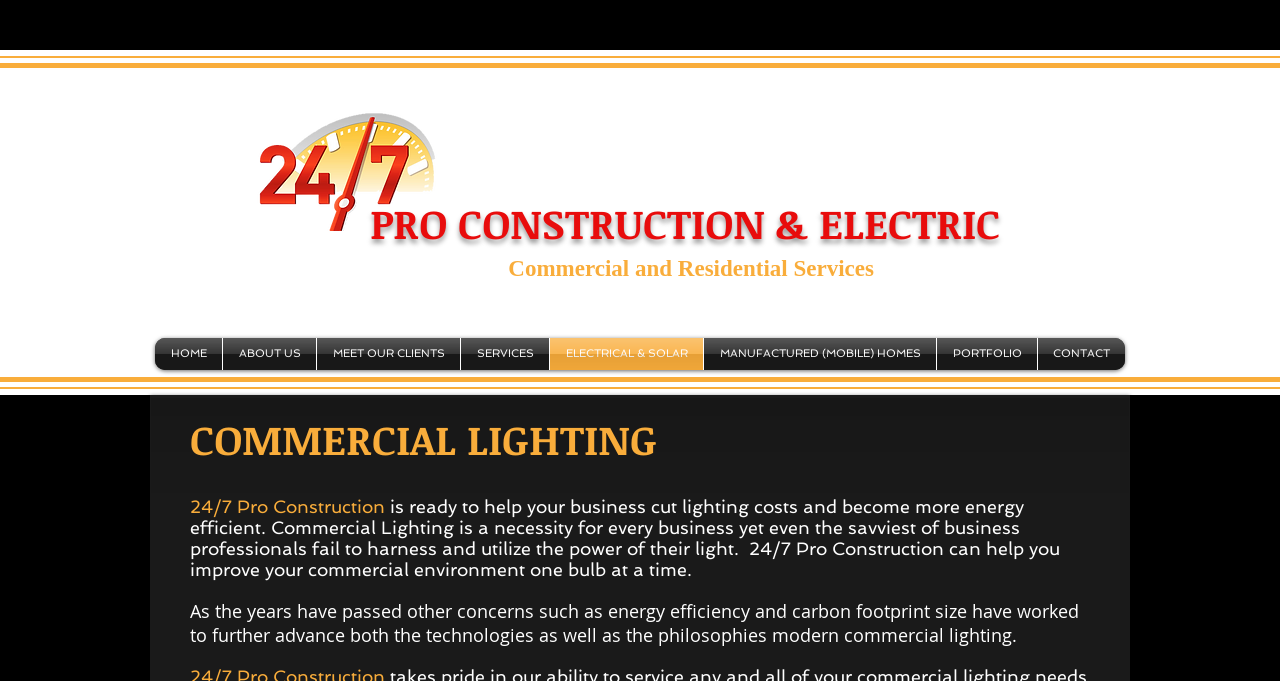Construct a comprehensive caption that outlines the webpage's structure and content.

The webpage is about commercial lighting services provided by 247proconstruction. At the top, there is a heading that reads "PRO CONSTRUCTION & ELECTRIC" followed by another heading that says "Commercial and Residential Services". 

Below these headings, there is a navigation menu labeled "Site" that contains 8 links: "HOME", "ABOUT US", "MEET OUR CLIENTS", "SERVICES", "ELECTRICAL & SOLAR", "MANUFACTURED (MOBILE) HOMES", "PORTFOLIO", and "CONTACT". These links are positioned horizontally, with "HOME" on the left and "CONTACT" on the right.

Further down, there is a prominent heading that reads "COMMERCIAL LIGHTING". Below this heading, there are three blocks of text. The first block explains that 24/7 Pro Construction can help businesses cut lighting costs and become more energy efficient. The second block is a brief paragraph that describes how commercial lighting has evolved over the years to prioritize energy efficiency and reduce carbon footprint.